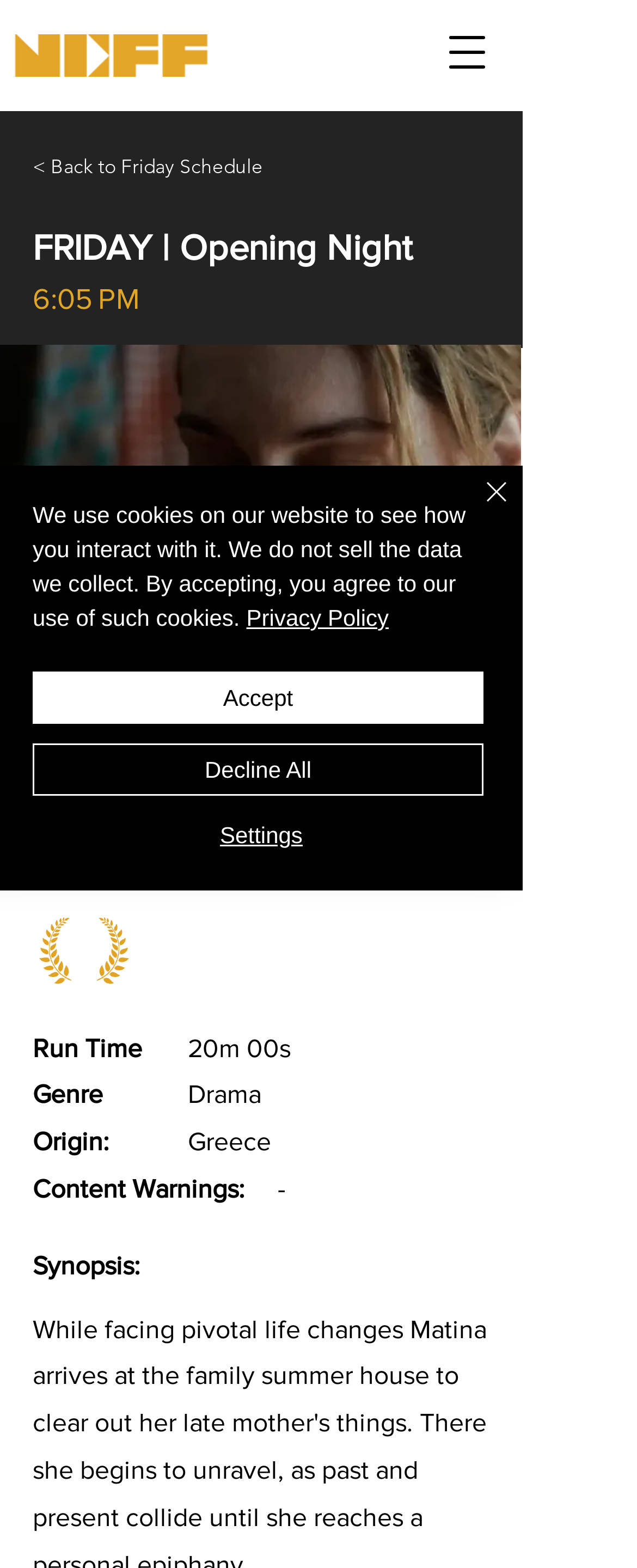Provide the bounding box coordinates for the specified HTML element described in this description: "Decline All". The coordinates should be four float numbers ranging from 0 to 1, in the format [left, top, right, bottom].

[0.051, 0.474, 0.759, 0.507]